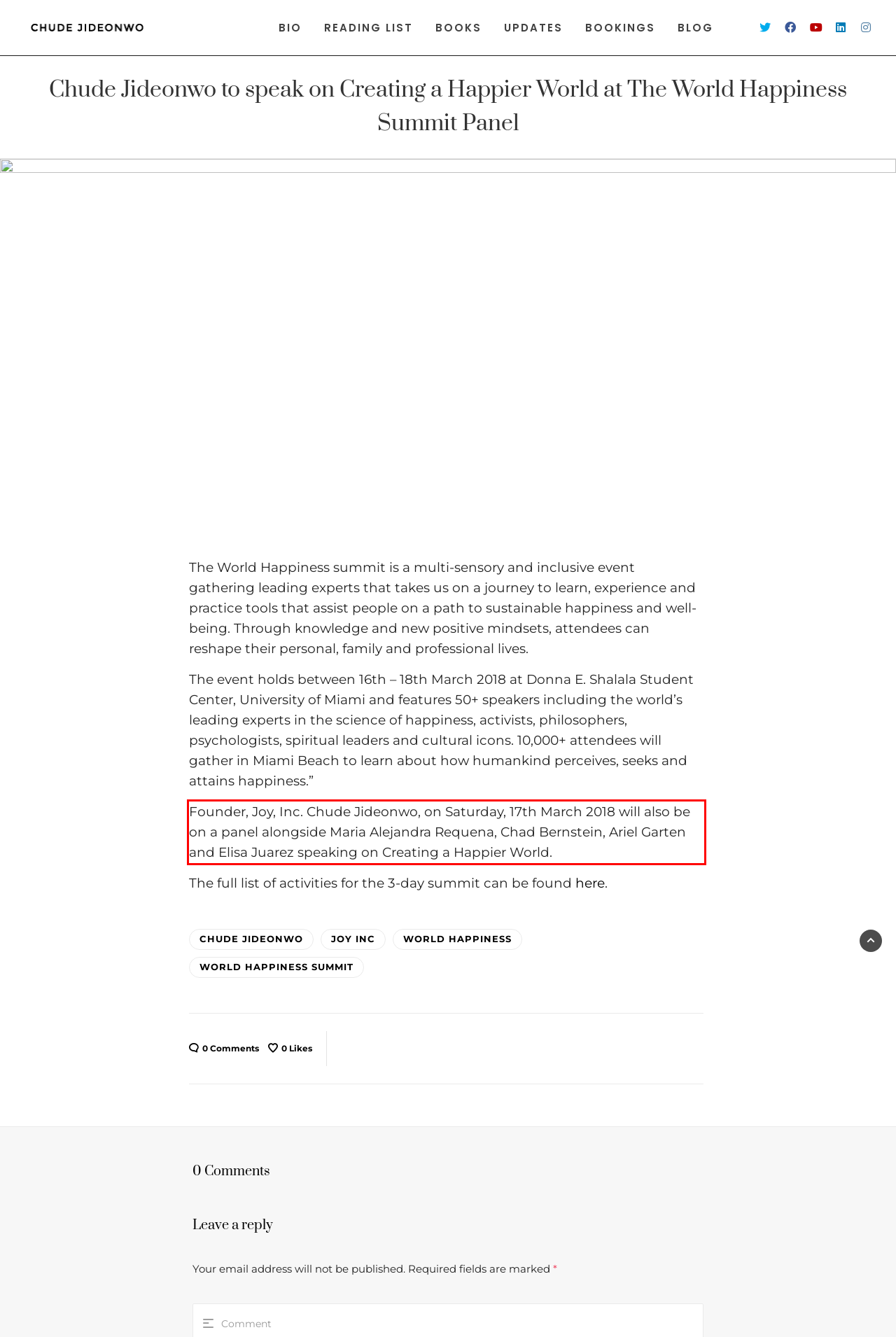You are provided with a screenshot of a webpage that includes a red bounding box. Extract and generate the text content found within the red bounding box.

Founder, Joy, Inc. Chude Jideonwo, on Saturday, 17th March 2018 will also be on a panel alongside Maria Alejandra Requena, Chad Bernstein, Ariel Garten and Elisa Juarez speaking on Creating a Happier World.